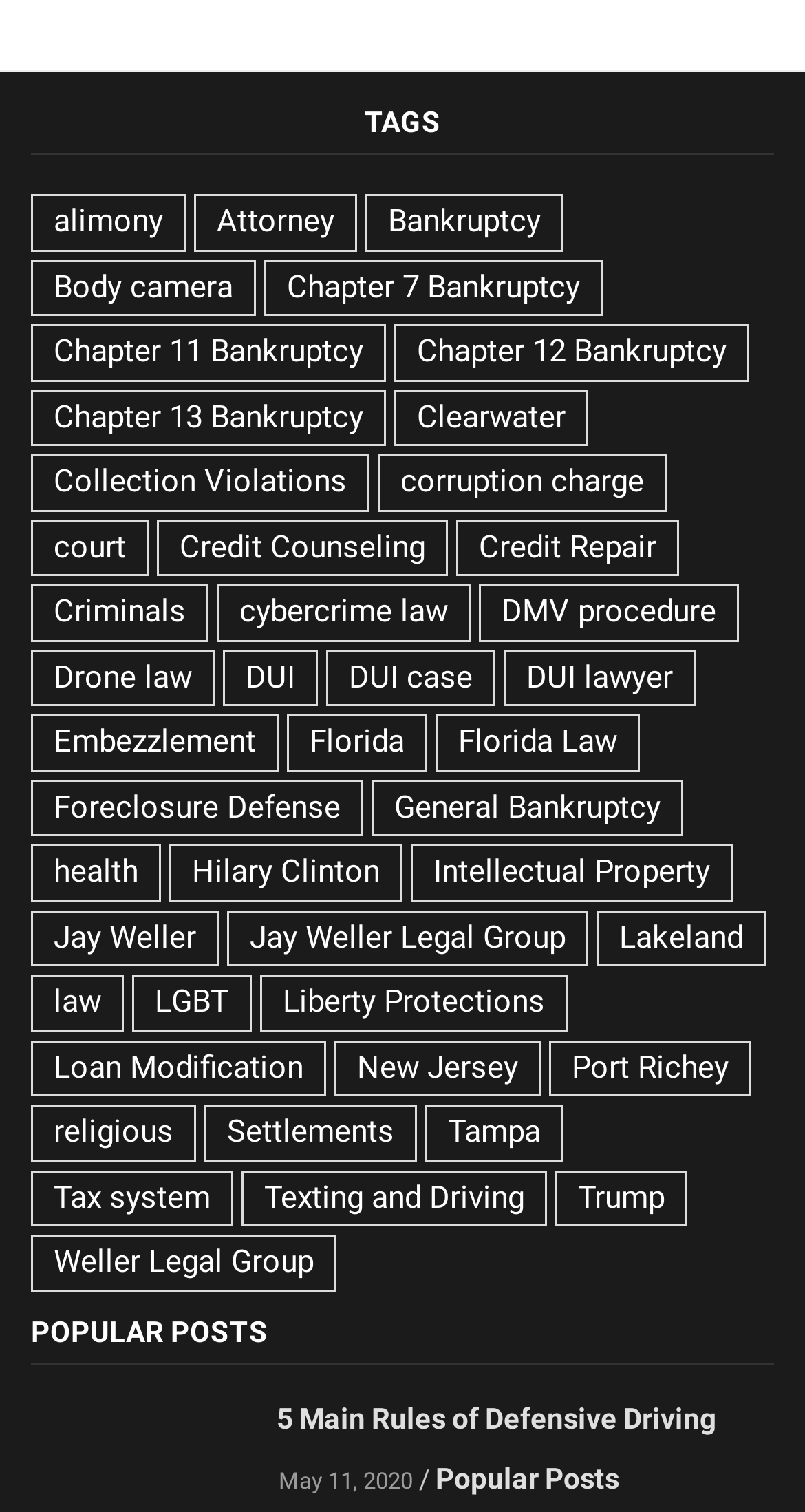Identify the bounding box coordinates of the element to click to follow this instruction: 'Open Whatsapp'. Ensure the coordinates are four float values between 0 and 1, provided as [left, top, right, bottom].

None